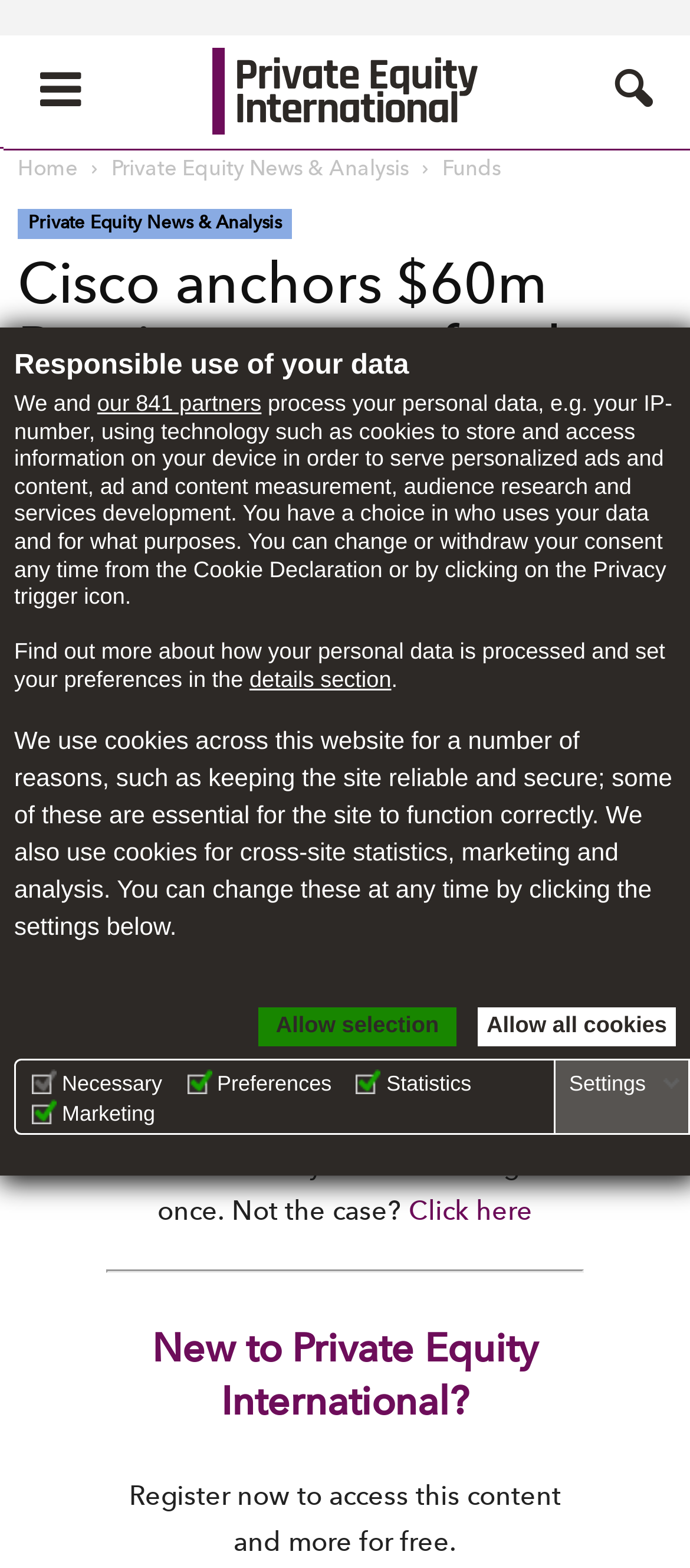Articulate a detailed summary of the webpage's content and design.

The webpage appears to be a news article page from Private Equity International. At the top, there is a navigation bar with links to "Home", "Private Equity News & Analysis", and "Funds". Below the navigation bar, there is a search bar with a combobox and a button. 

On the left side of the page, there is a dialog box with a heading "Responsible use of your data" and a description about how the website uses cookies and processes personal data. The dialog box also contains links to "details section" and "Cookie Declaration" and buttons to "Allow selection" and "Allow all cookies". 

Below the dialog box, there is a table with checkboxes for "Necessary", "Preferences", "Statistics", and "Marketing" cookies. Each checkbox has a description about the type of cookies.

On the right side of the page, there is a news article with a heading "Cisco anchors $60m Russian venture fund" and a brief description about the funding of Almaz Capital by Cisco and UFG Asset Management. The article also has links to the author "Suzanne Weinstock" and a timestamp "3 July 2008". There are buttons to "Share" the article and adjust the font size.

Below the article, there is a section that requires users to sign in to view the content. If users are not signed in, they can click on the "SIGN IN" button to access the content. If users are having trouble signing in, they can click on the "Click here" link for assistance. 

Finally, there is a section that invites new users to register for free to access more content.